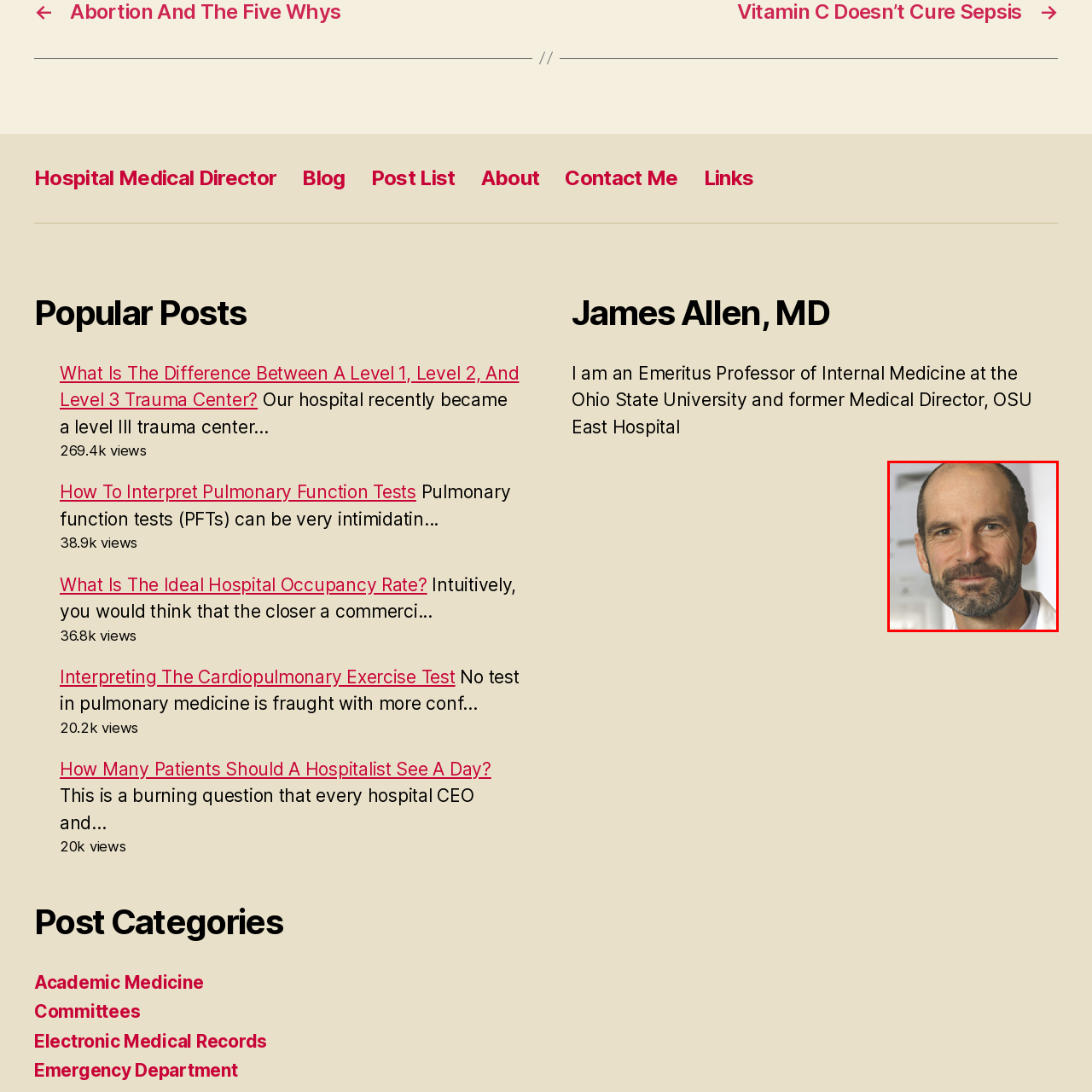Provide a thorough description of the scene captured within the red rectangle.

This image features a professional-looking male doctor with a warm smile, wearing a white lab coat. He has a neatly trimmed beard and short hair, projecting an approachable and knowledgeable demeanor. The background appears to be a clinical setting, likely within a hospital or medical facility, which aligns with his role as a medical professional. This visual representation complements the context of the webpage, which discusses topics related to healthcare, trauma centers, and medical expertise, particularly associated with James Allen, MD, a figure noted for his contributions as an Emeritus Professor of Internal Medicine and former Medical Director at OSU East Hospital.